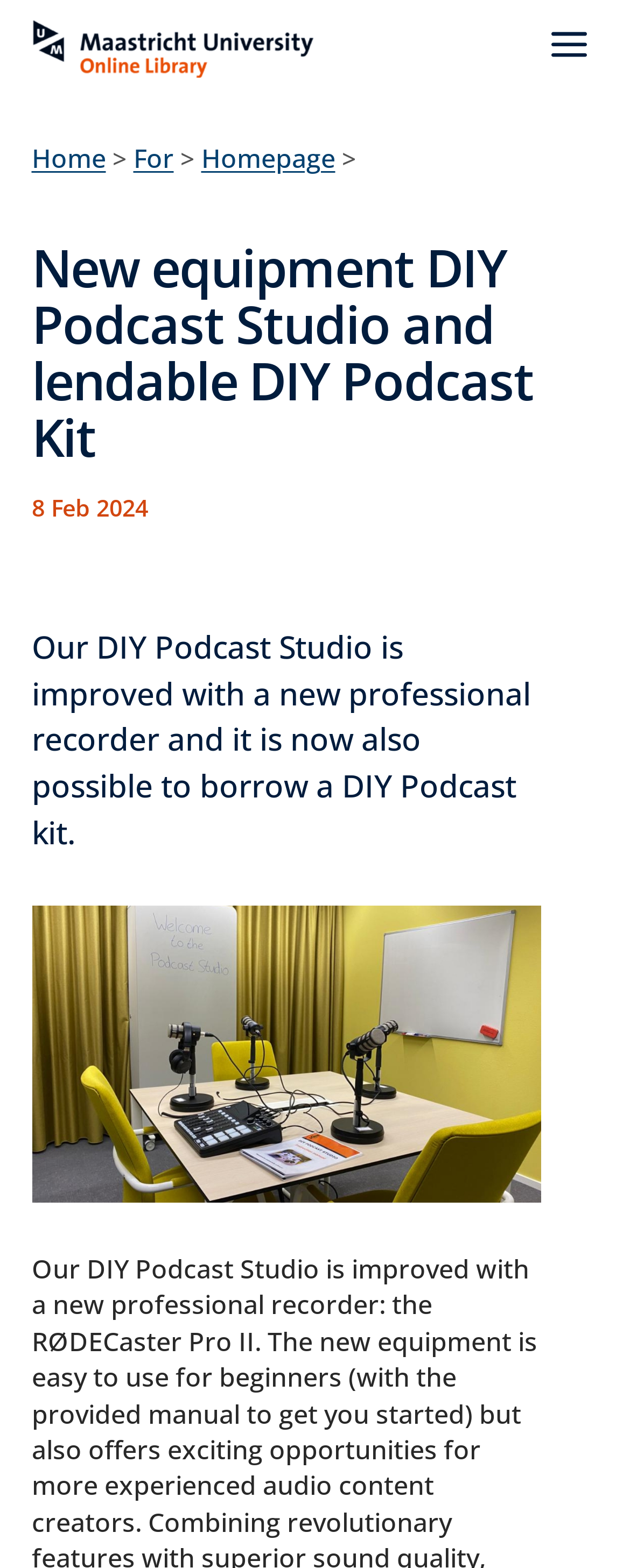Generate a comprehensive description of the webpage content.

The webpage is about the Maastricht University Library's DIY Podcast Studio, which has been improved with a new professional recorder and now offers a lendable DIY Podcast kit. 

At the top left corner, there is a link to the homepage, accompanied by an image with the same description. To the right of this link, there are three more links: "Home", "For", and "Homepage". 

Below these links, there is a prominent heading that announces the new equipment and the lendable kit. 

Underneath the heading, there is a date "8 Feb 2024" and a paragraph of text that summarizes the improvement and the new lending option. This text is positioned at the top half of the page, spanning almost the entire width.